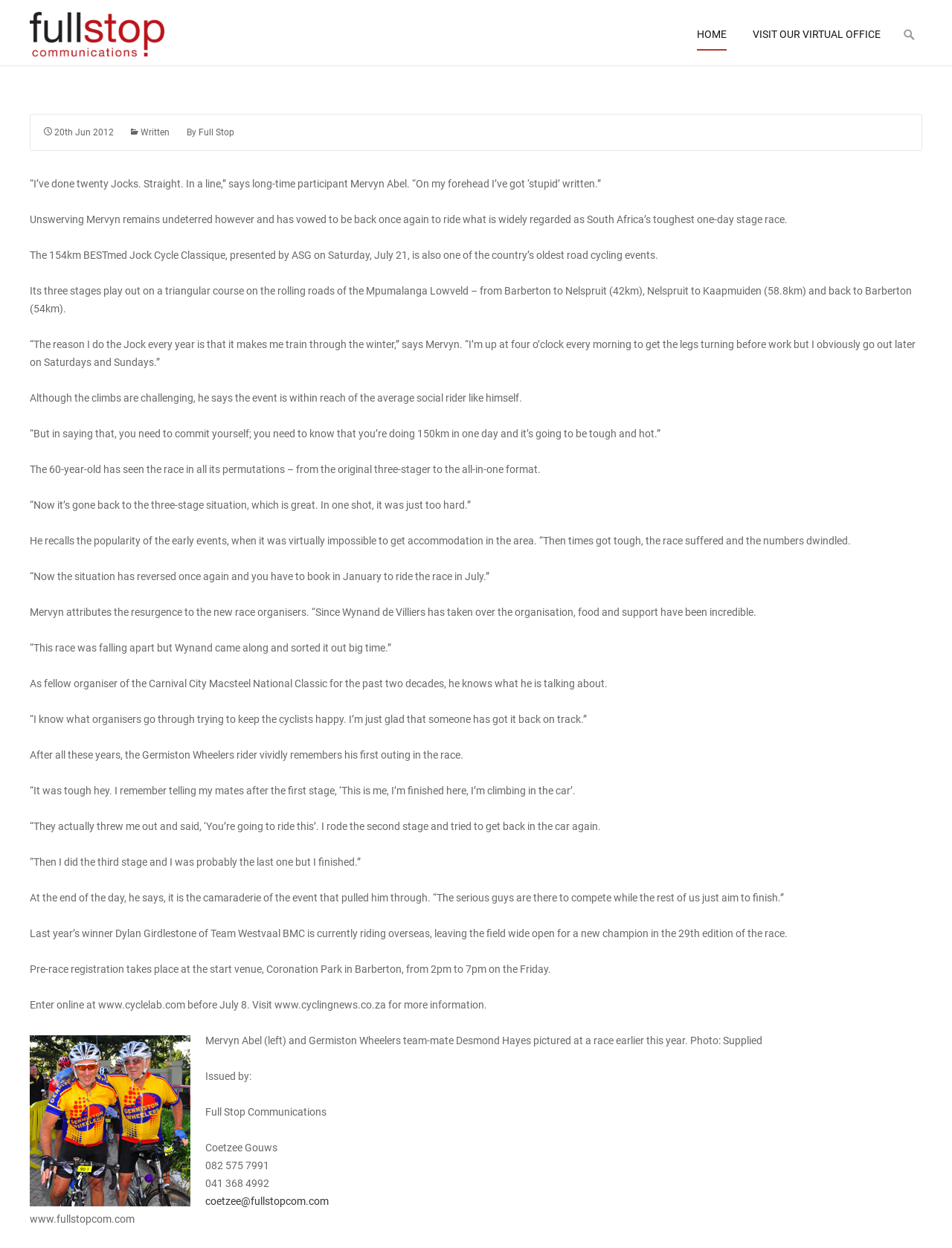Please specify the bounding box coordinates in the format (top-left x, top-left y, bottom-right x, bottom-right y), with values ranging from 0 to 1. Identify the bounding box for the UI component described as follows: Written

[0.135, 0.102, 0.178, 0.11]